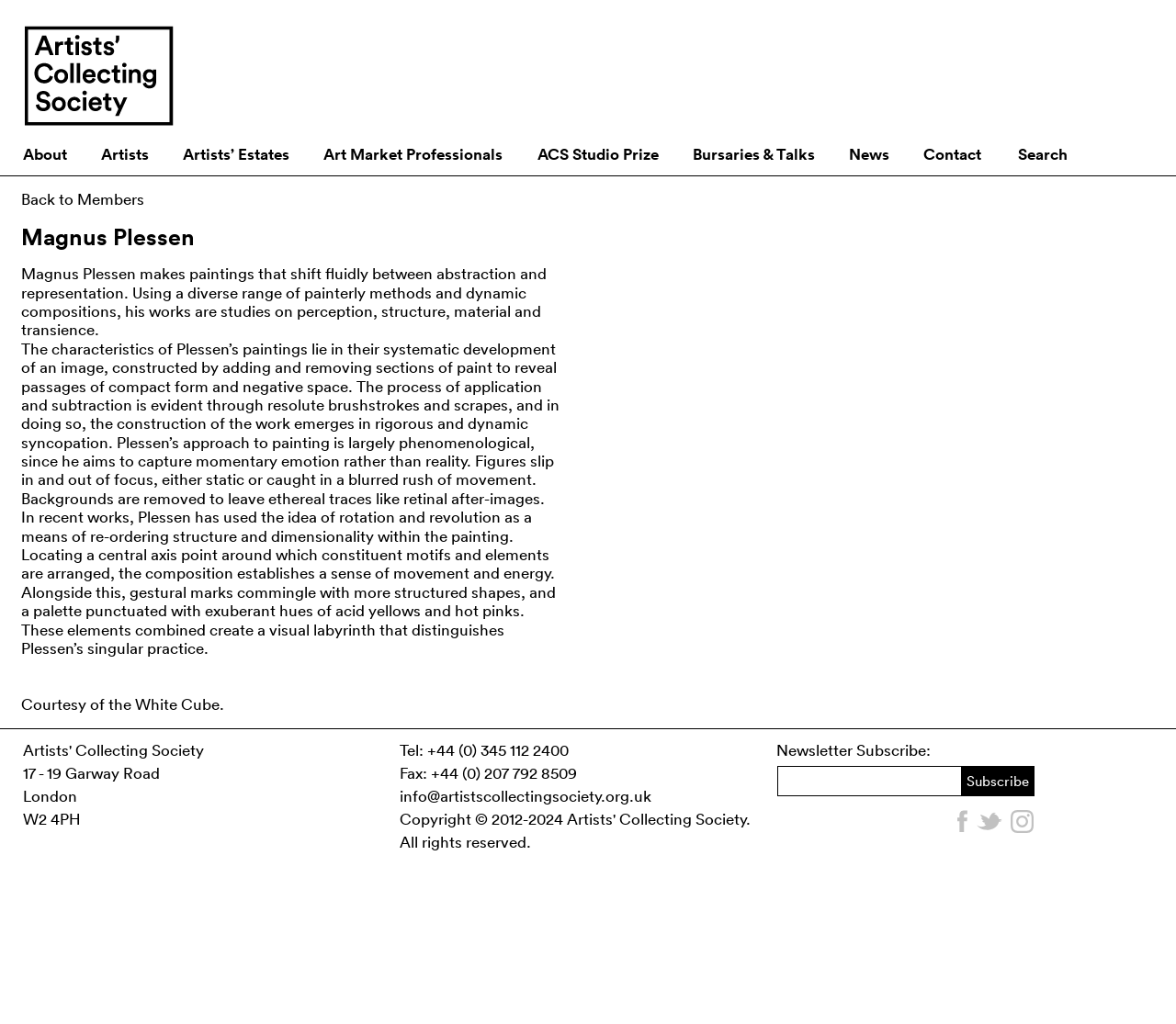Locate the bounding box coordinates of the segment that needs to be clicked to meet this instruction: "Search for something".

[0.863, 0.139, 0.98, 0.163]